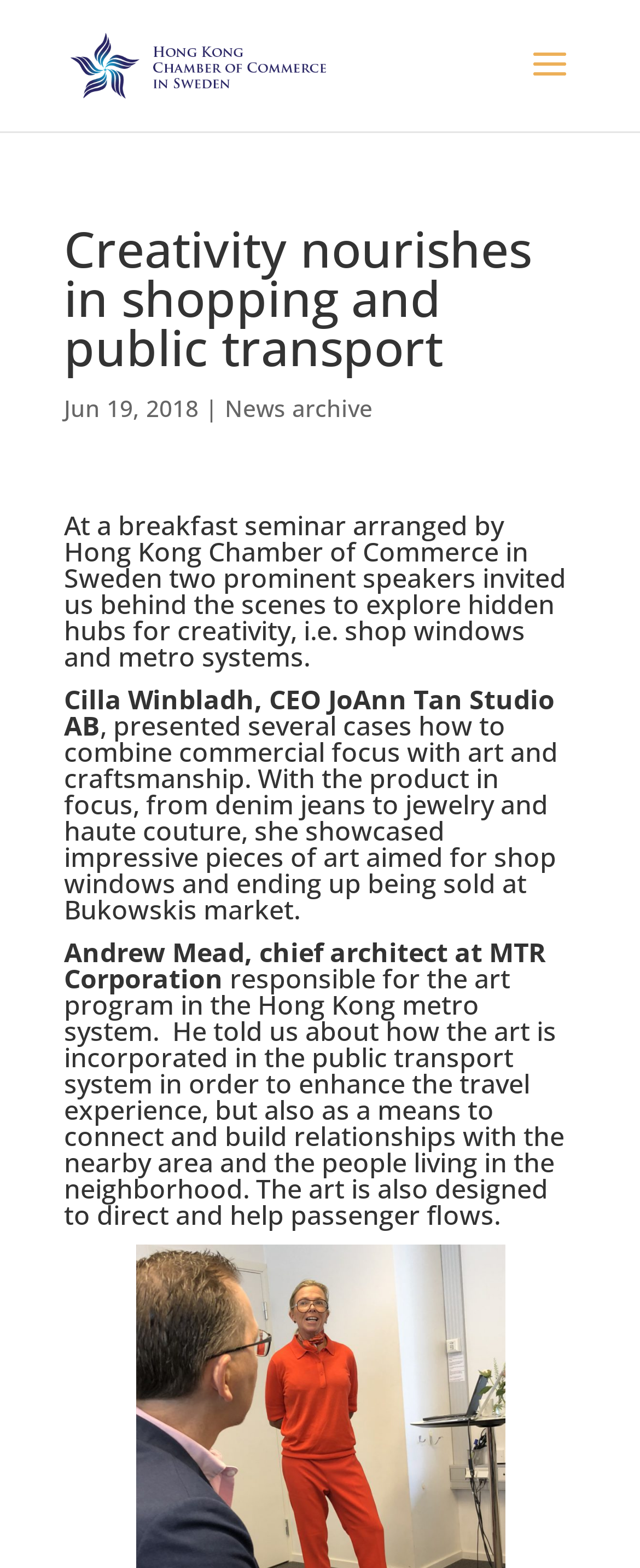What is the name of the market where the art pieces were sold?
Using the details shown in the screenshot, provide a comprehensive answer to the question.

According to the webpage content, the art pieces showcased by Cilla Winbladh were sold at Bukowskis market.